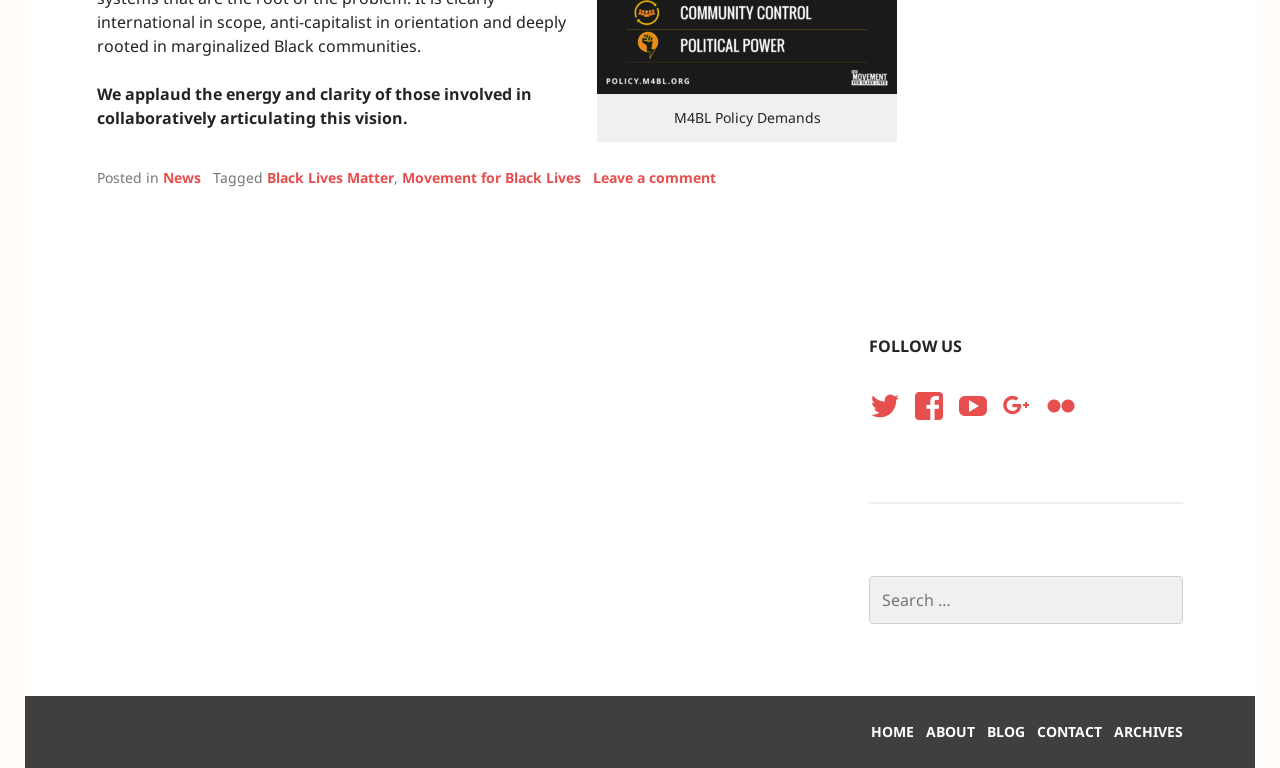Determine the bounding box for the UI element described here: "Leave a comment".

[0.463, 0.219, 0.559, 0.243]